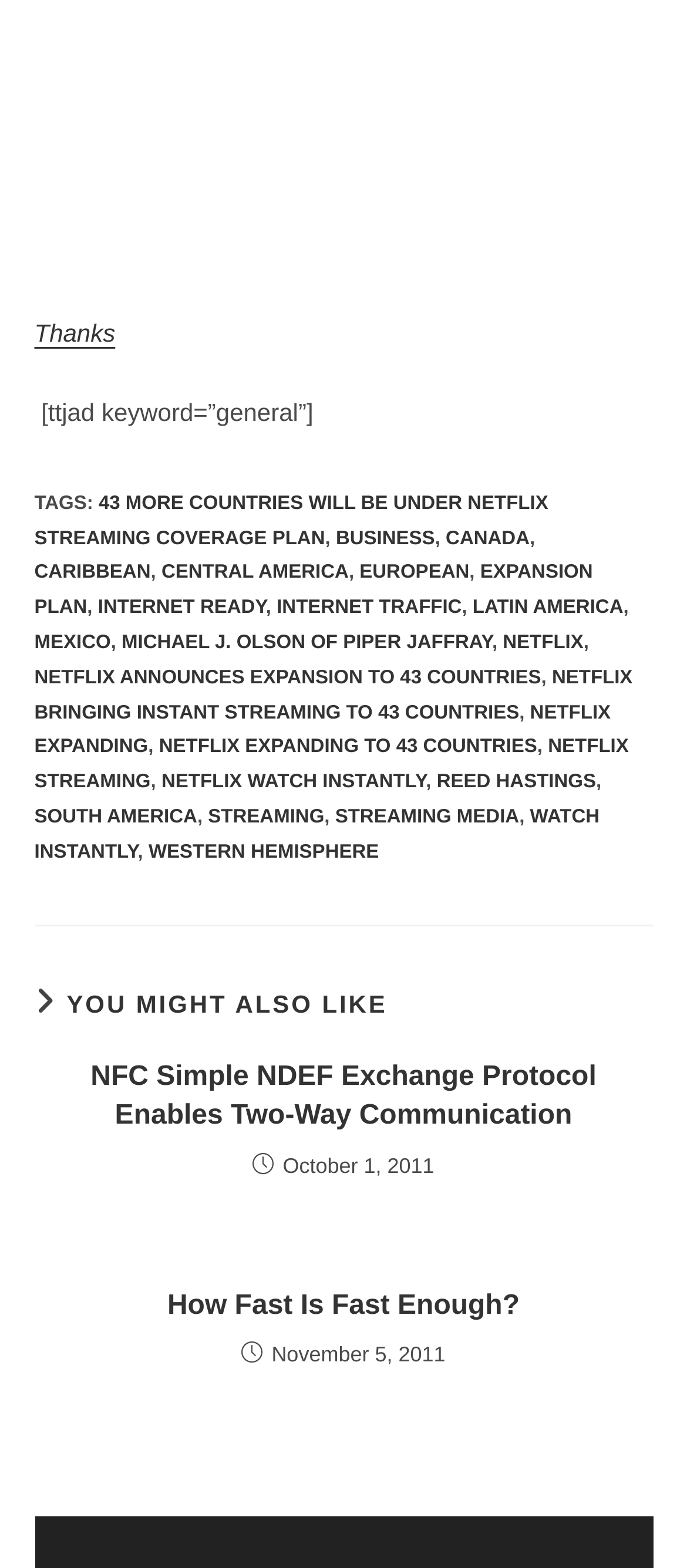Answer the question briefly using a single word or phrase: 
How many tags are listed?

20